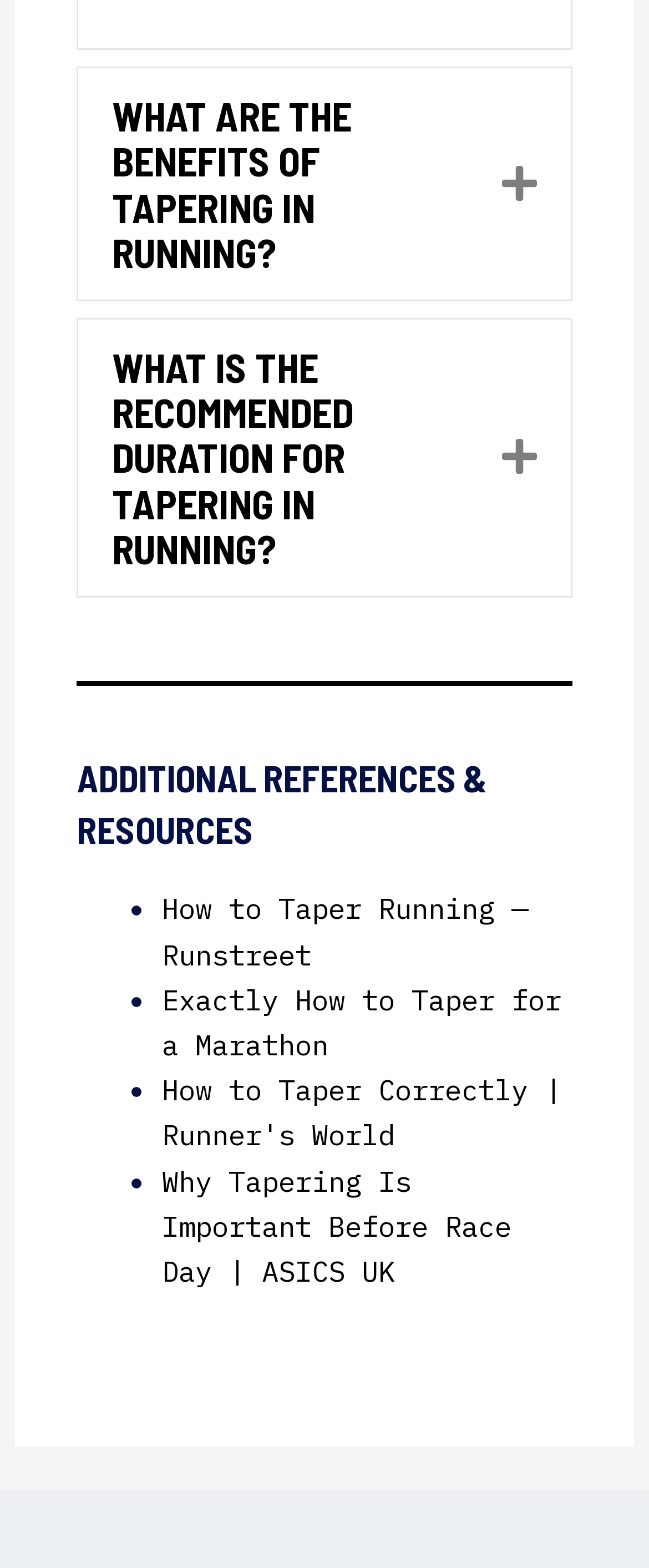Can you pinpoint the bounding box coordinates for the clickable element required for this instruction: "Visit the 'Exactly How to Taper for a Marathon' webpage"? The coordinates should be four float numbers between 0 and 1, i.e., [left, top, right, bottom].

[0.249, 0.626, 0.865, 0.678]